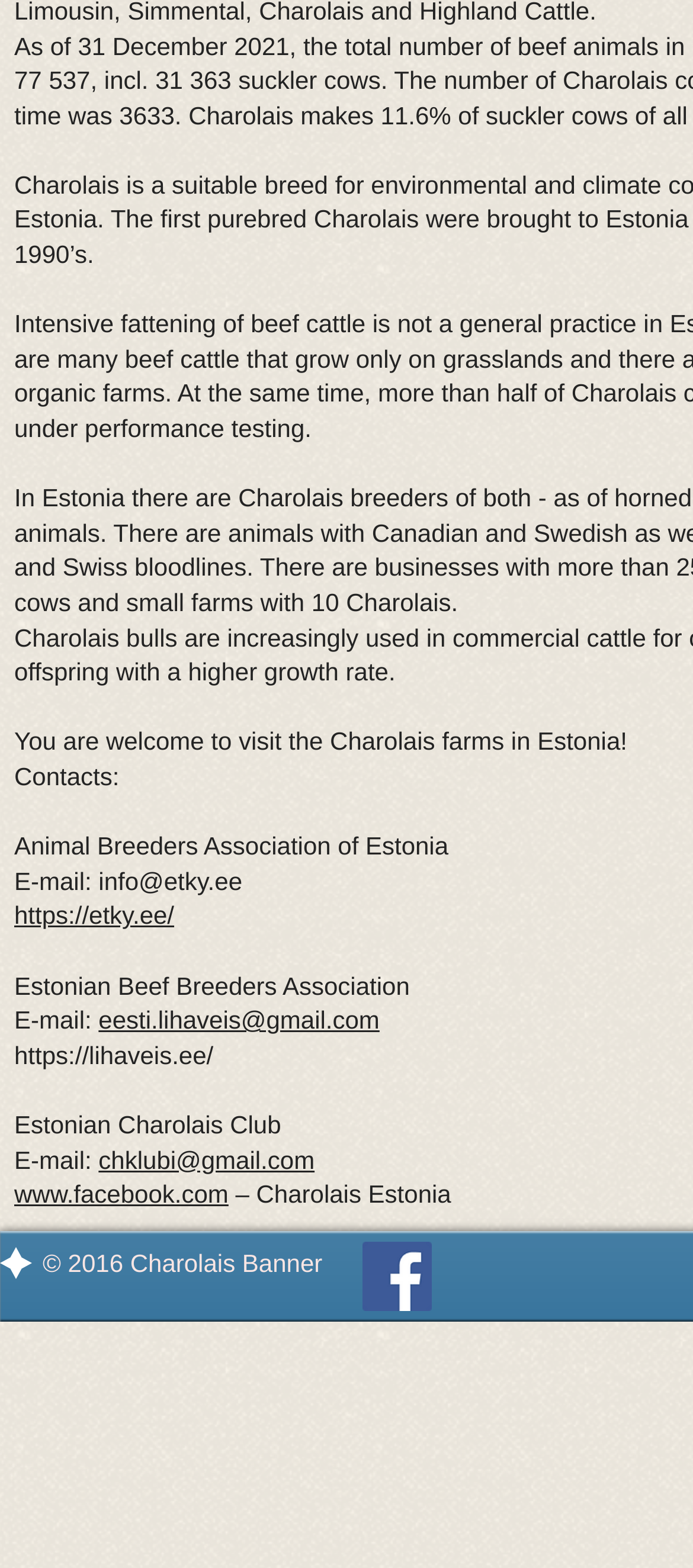Given the element description, predict the bounding box coordinates in the format (top-left x, top-left y, bottom-right x, bottom-right y), using floating point numbers between 0 and 1: title="X / Twitter"

None